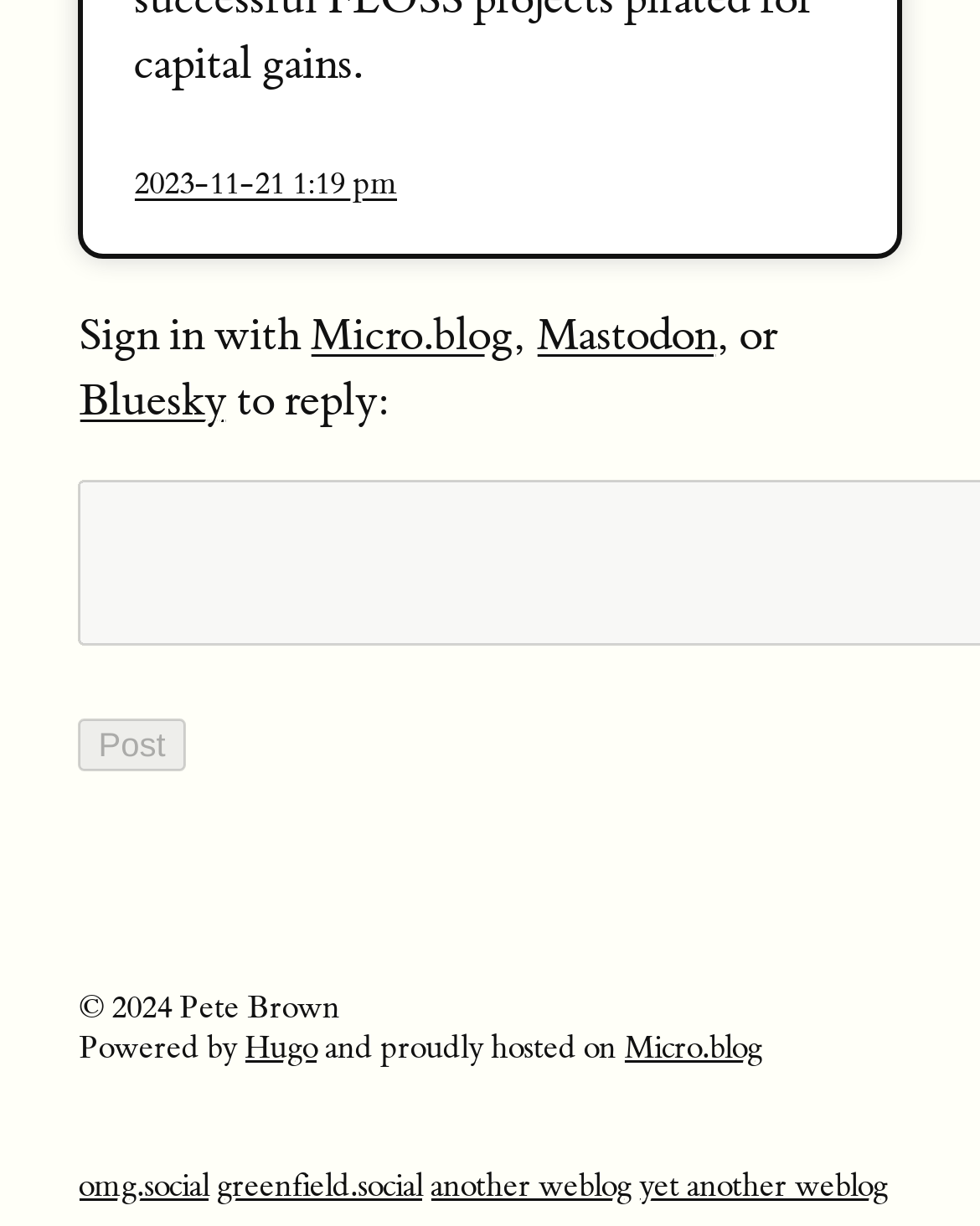Show the bounding box coordinates of the element that should be clicked to complete the task: "Check the copyright information".

[0.08, 0.804, 0.347, 0.837]